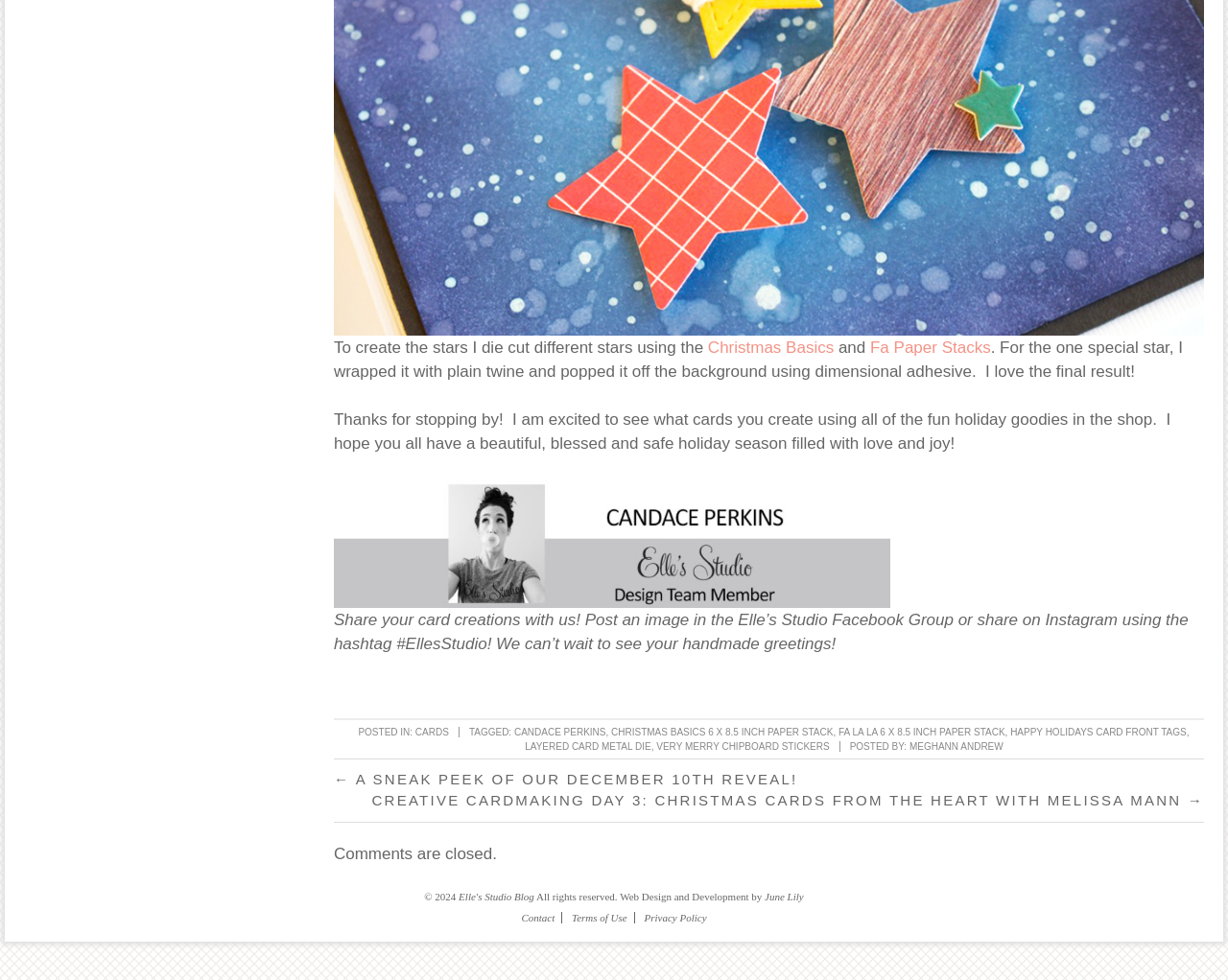Based on the image, provide a detailed response to the question:
What is the copyright year mentioned at the bottom of the webpage?

I found the answer by looking at the bottom section of the webpage, where it says '© 2024', indicating the copyright year.